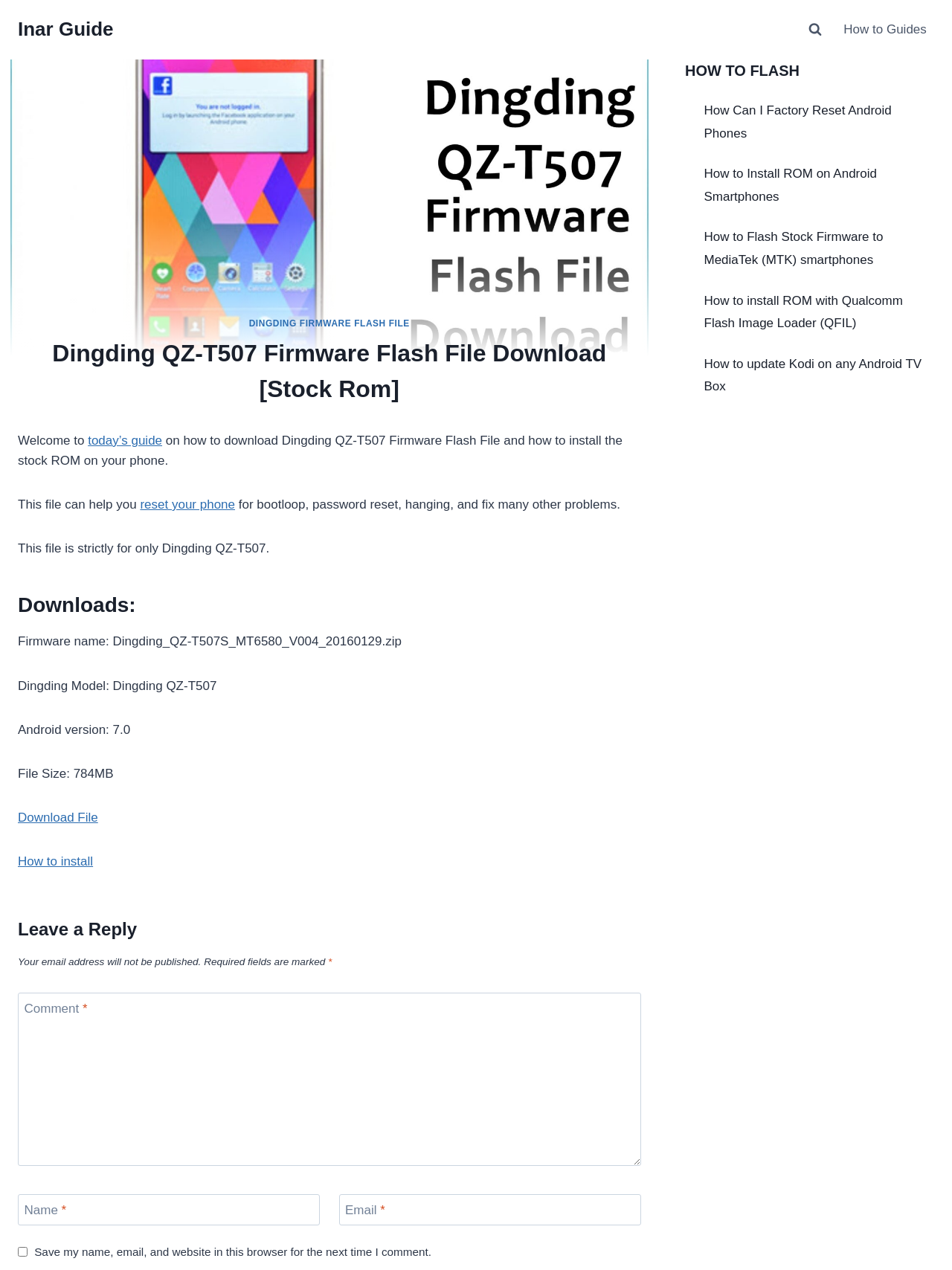Select the bounding box coordinates of the element I need to click to carry out the following instruction: "Click on the 'How to Flash Stock Firmware to MediaTek (MTK) smartphones' link".

[0.739, 0.181, 0.928, 0.21]